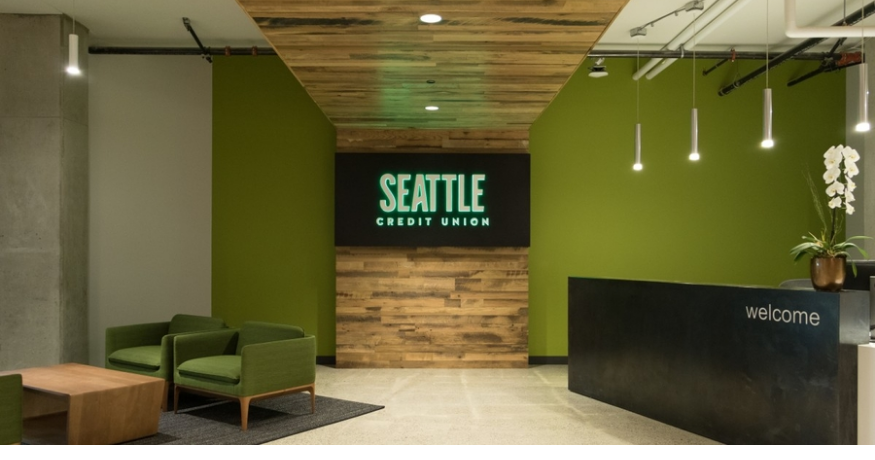Respond with a single word or phrase:
What is written on the reception area counter?

welcome